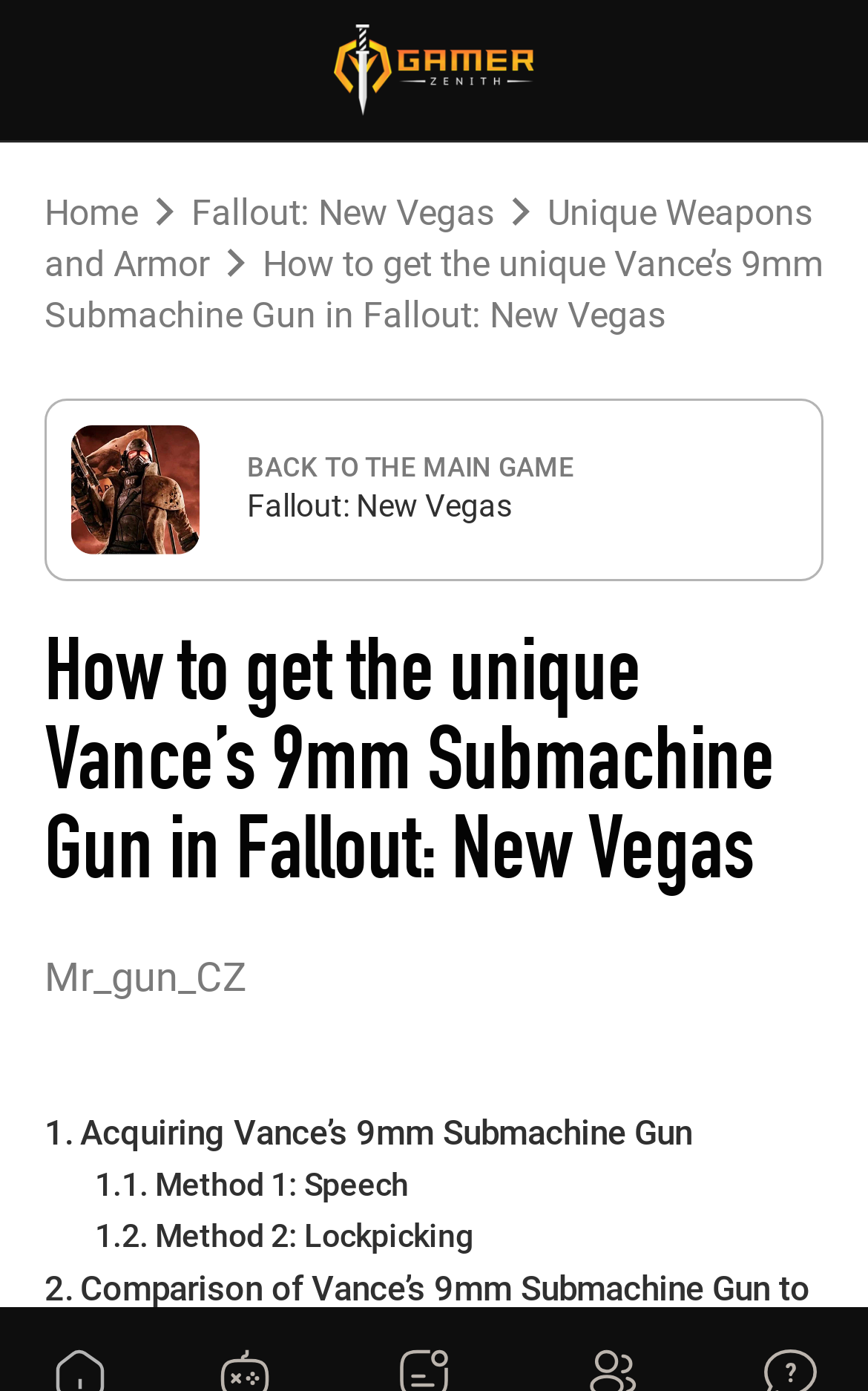What is the purpose of the link 'BACK TO THE MAIN GAME Fallout: New Vegas'?
Based on the screenshot, provide your answer in one word or phrase.

To go back to the main game page